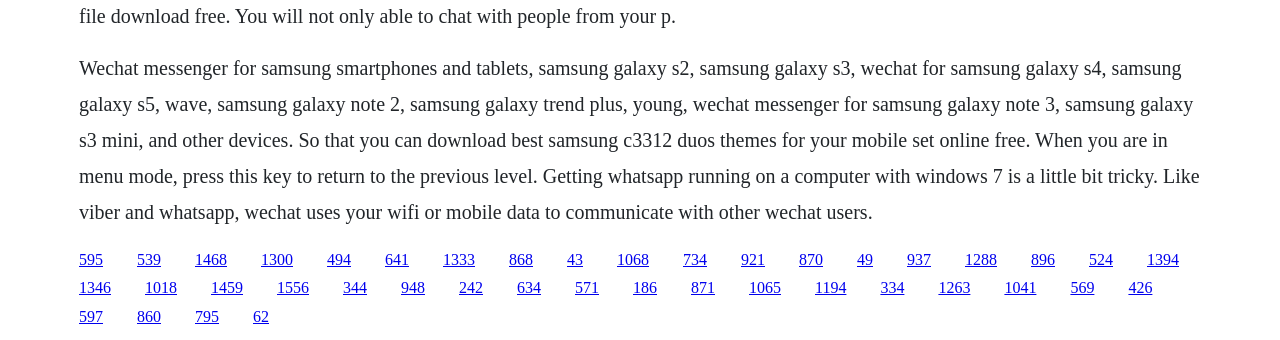Indicate the bounding box coordinates of the clickable region to achieve the following instruction: "View Fortnite Update 17.10 patch notes."

None